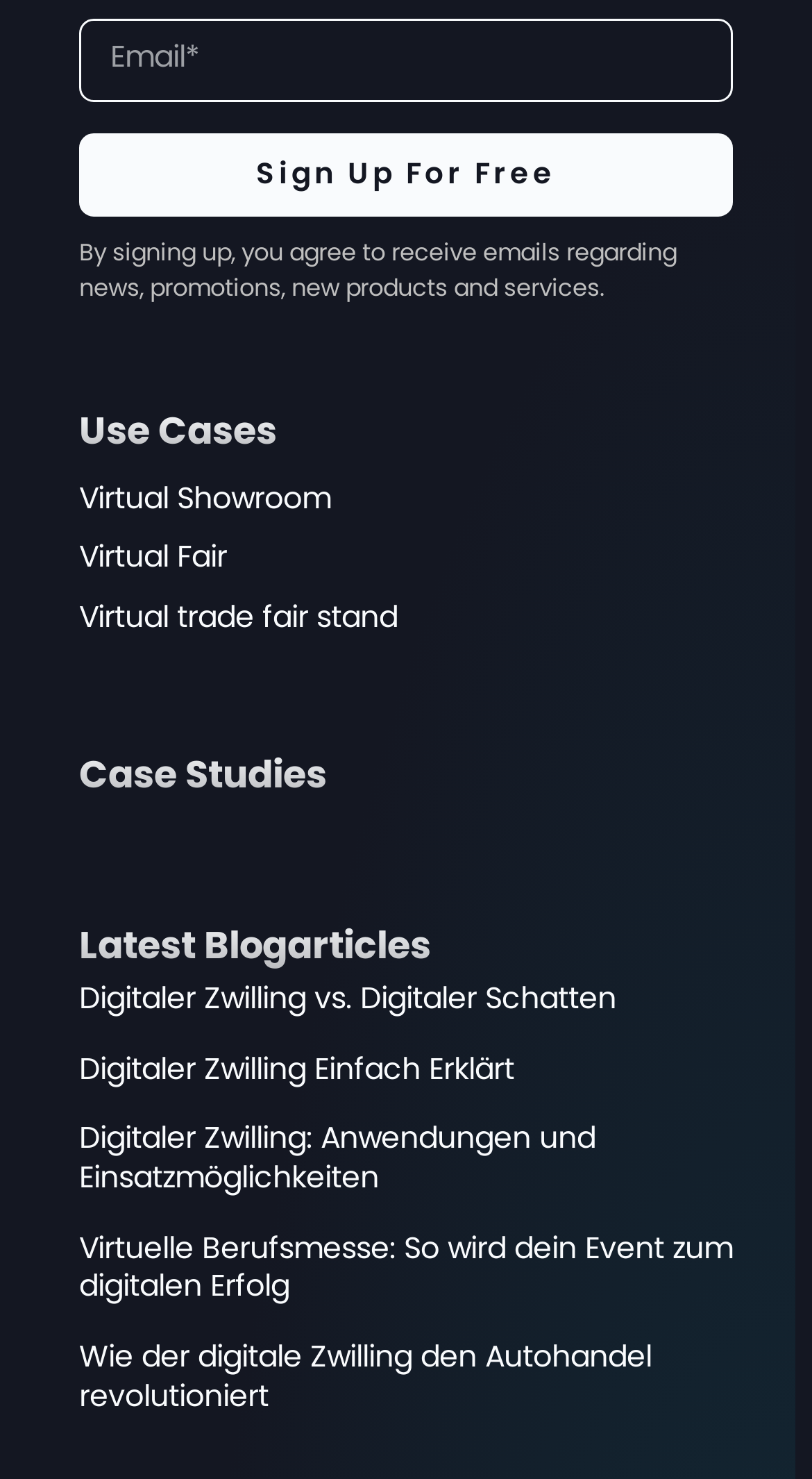Please find the bounding box coordinates of the element that must be clicked to perform the given instruction: "Read latest blog articles". The coordinates should be four float numbers from 0 to 1, i.e., [left, top, right, bottom].

[0.097, 0.628, 0.531, 0.653]